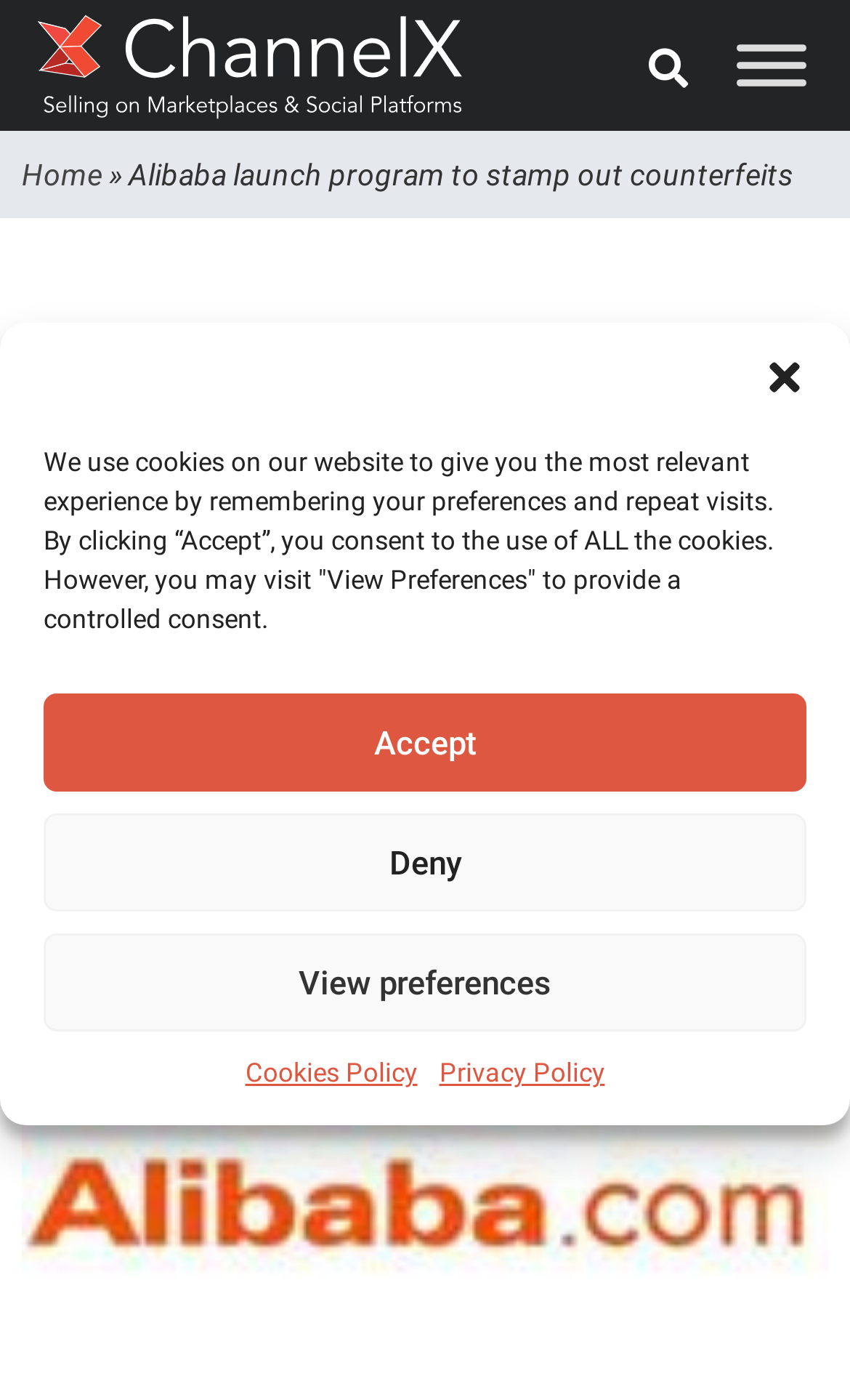Can you provide the bounding box coordinates for the element that should be clicked to implement the instruction: "Share on LinkedIn"?

[0.026, 0.454, 0.118, 0.51]